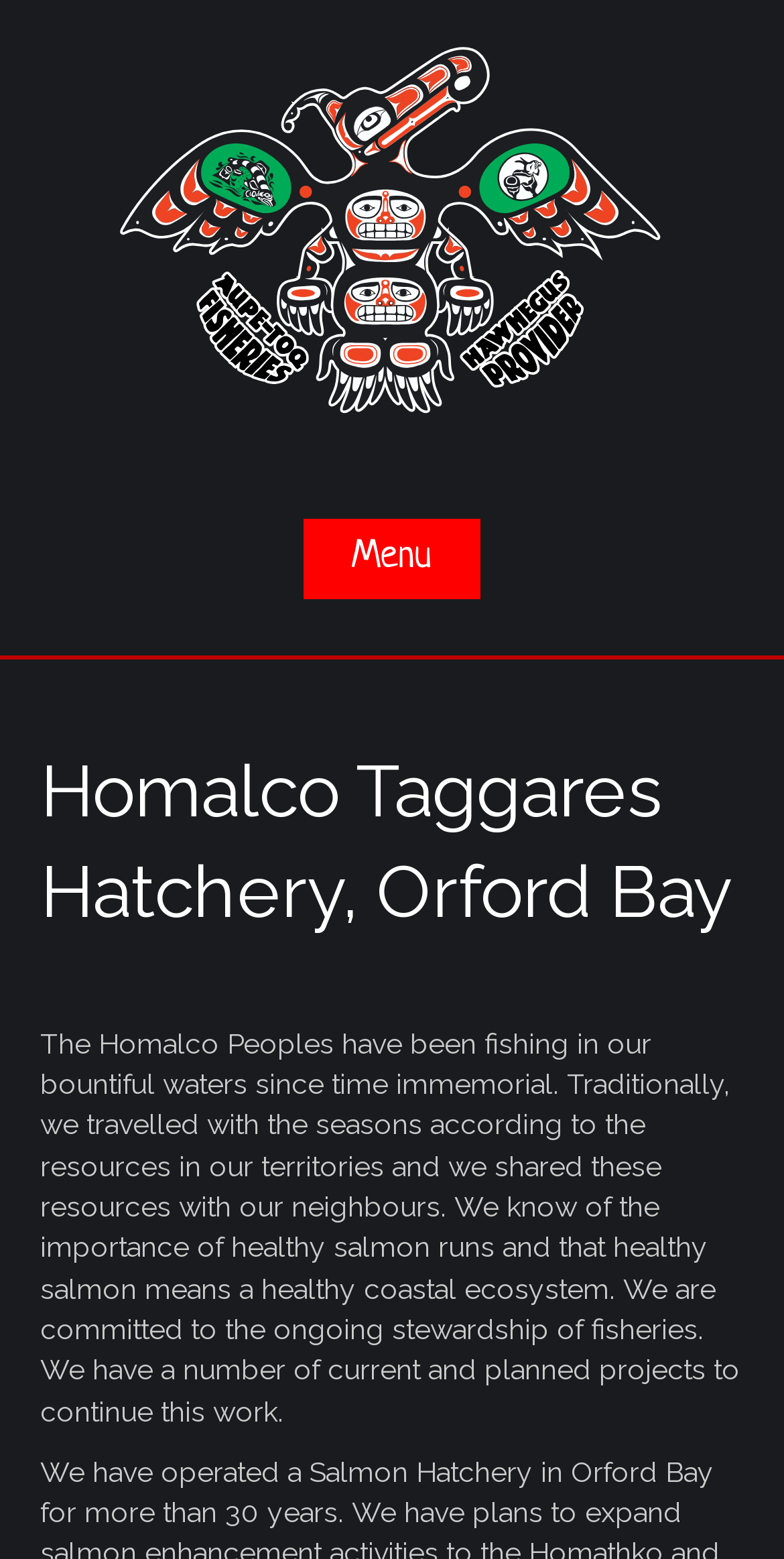Determine the heading of the webpage and extract its text content.

Homalco Taggares Hatchery, Orford Bay